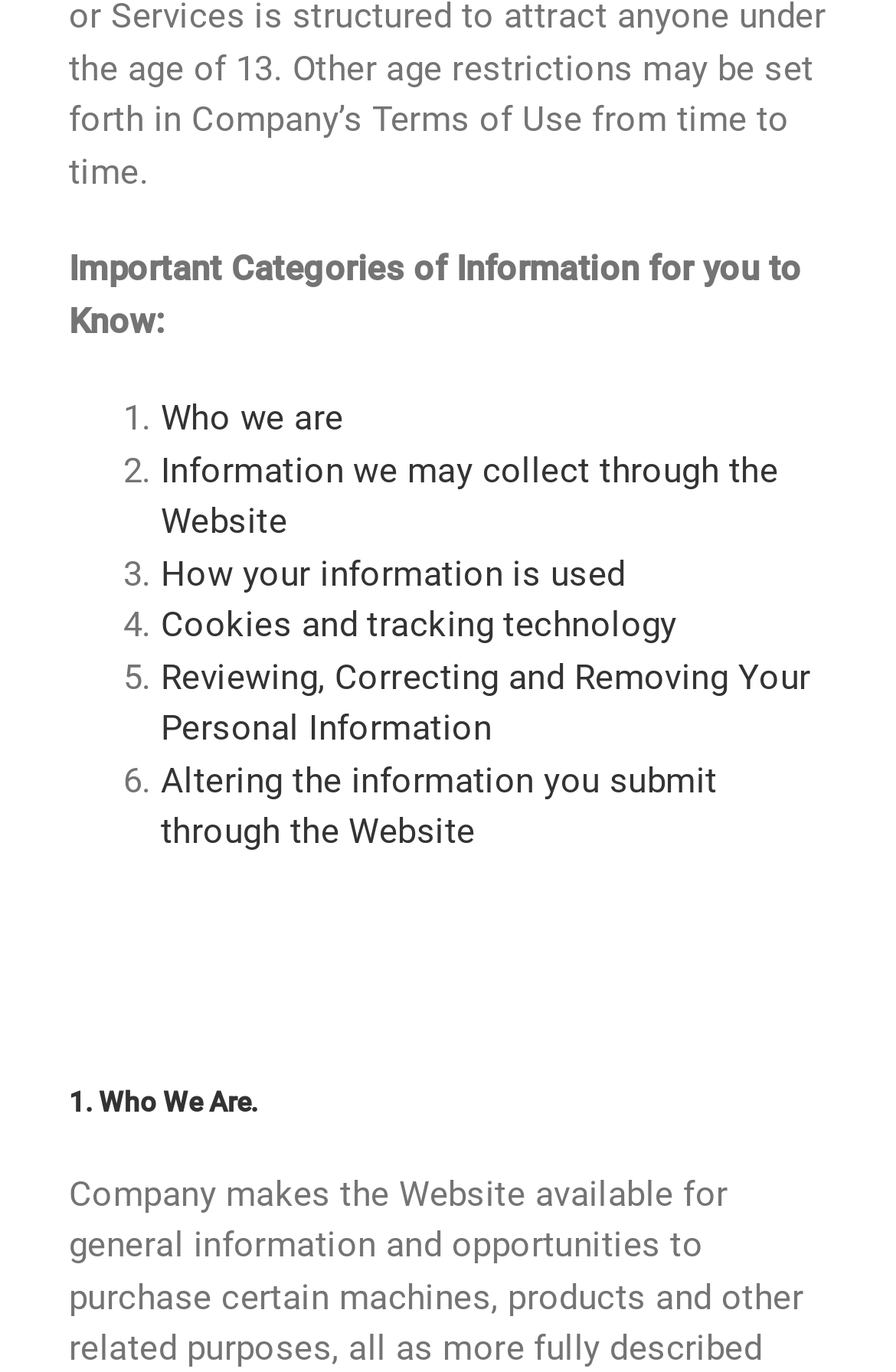Locate the UI element described by How your information is used in the provided webpage screenshot. Return the bounding box coordinates in the format (top-left x, top-left y, bottom-right x, bottom-right y), ensuring all values are between 0 and 1.

[0.179, 0.403, 0.698, 0.433]